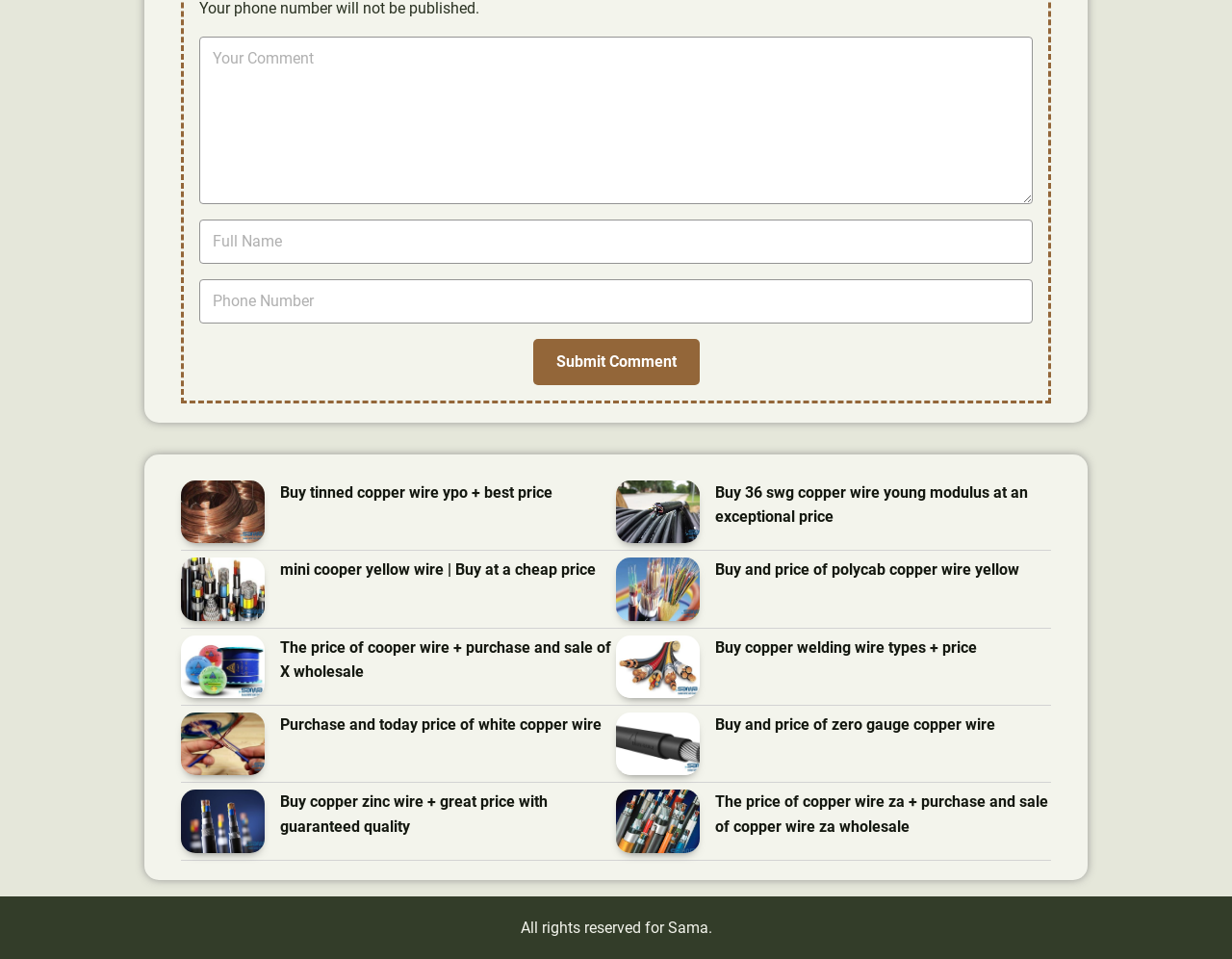What is the theme of the images on this webpage?
Please provide a single word or phrase as your answer based on the screenshot.

Copper wires